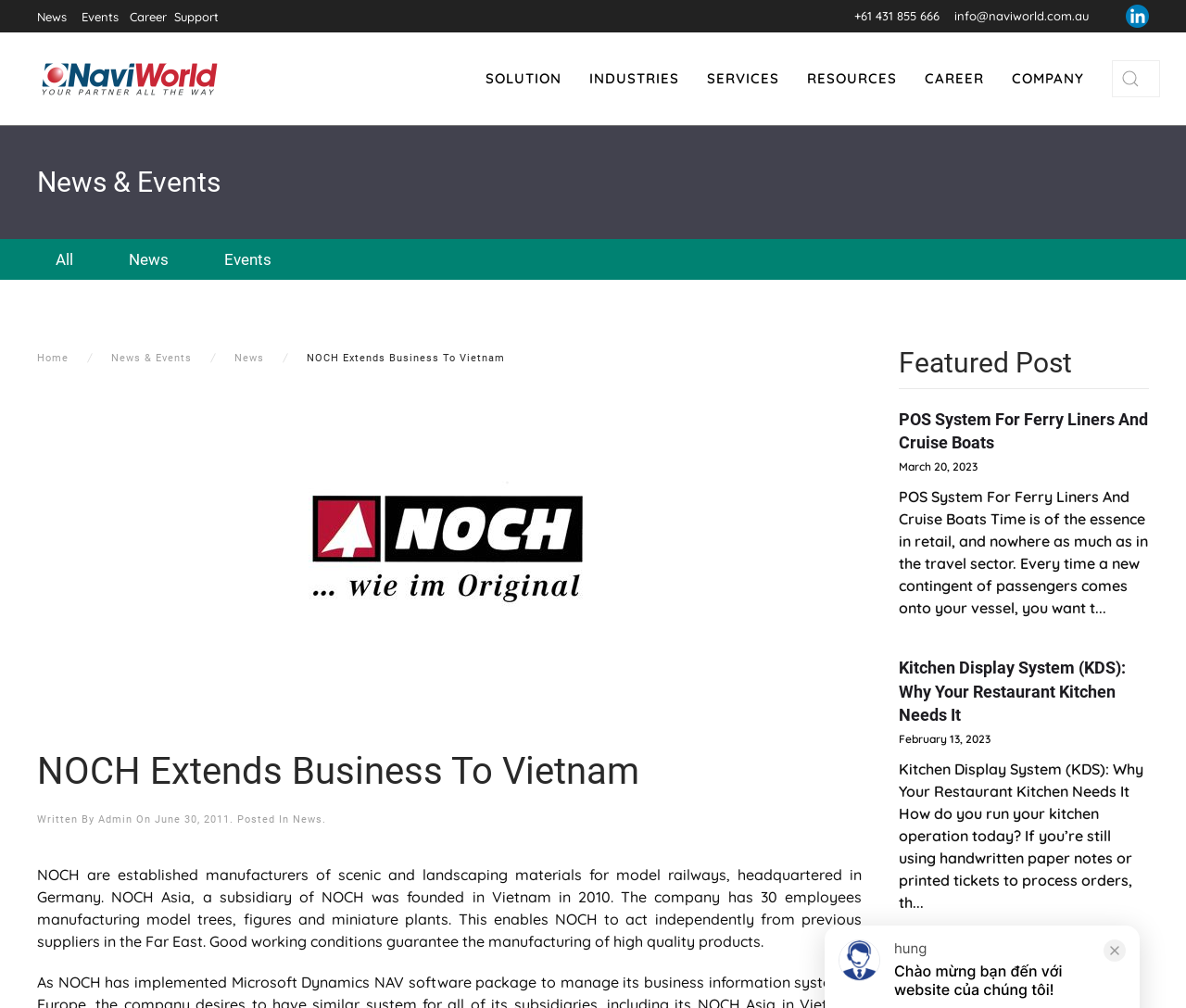Find the bounding box coordinates of the element I should click to carry out the following instruction: "Read NOCH Extends Business To Vietnam article".

[0.031, 0.744, 0.727, 0.788]